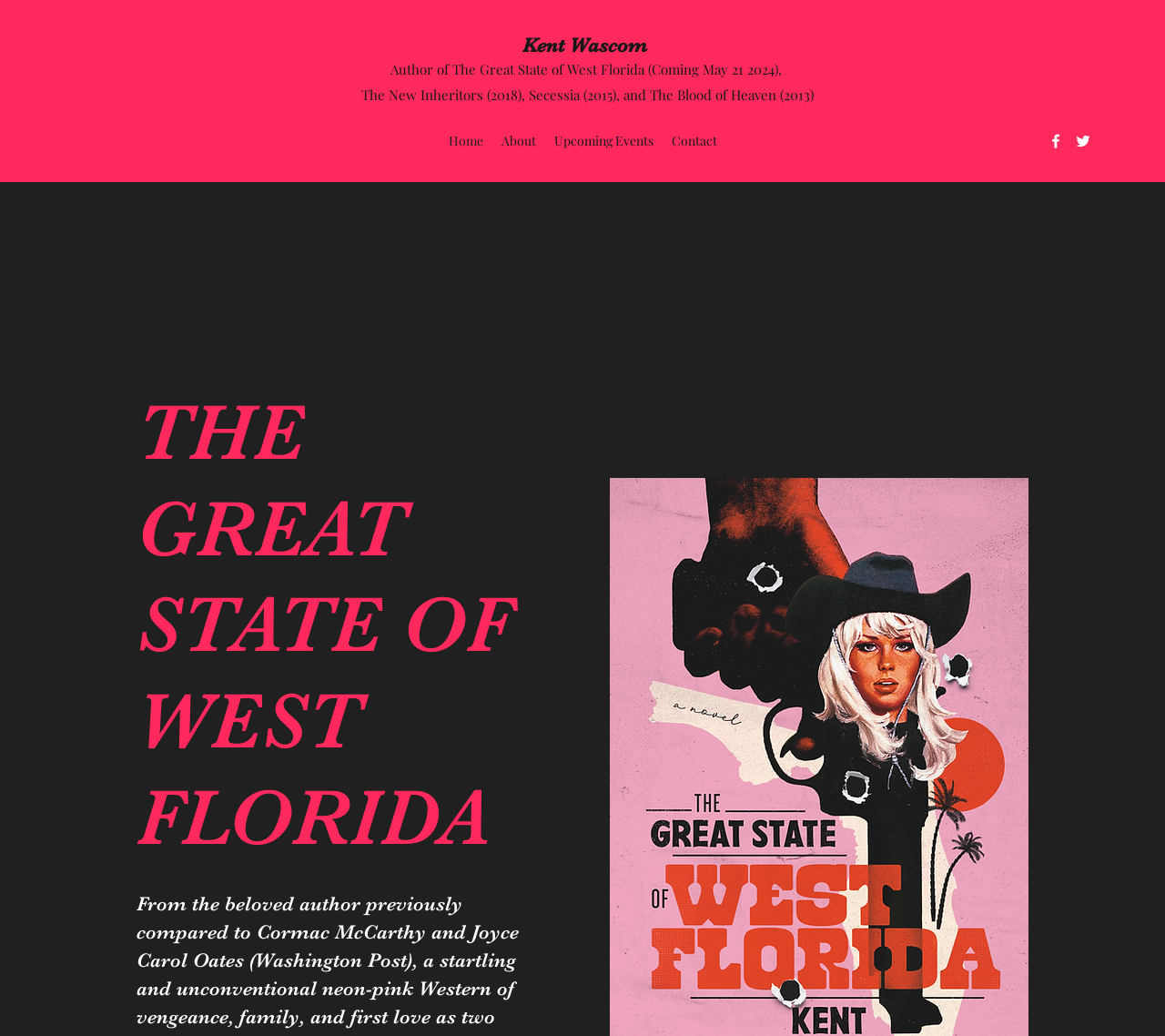Determine the main headline of the webpage and provide its text.

THE GREAT
STATE OF WEST FLORIDA